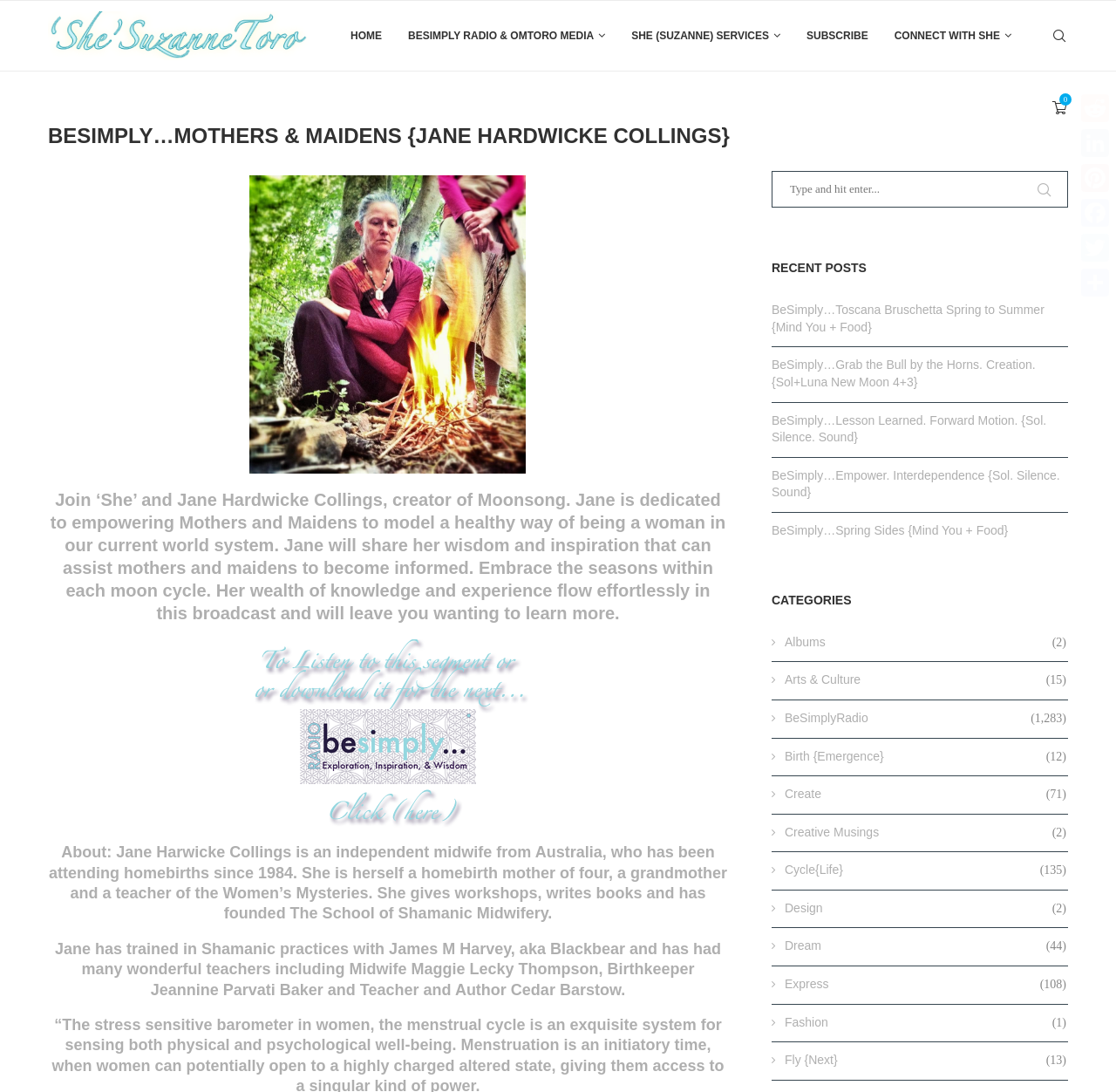Please determine the main heading text of this webpage.

BESIMPLY…MOTHERS & MAIDENS {JANE HARDWICKE COLLINGS}